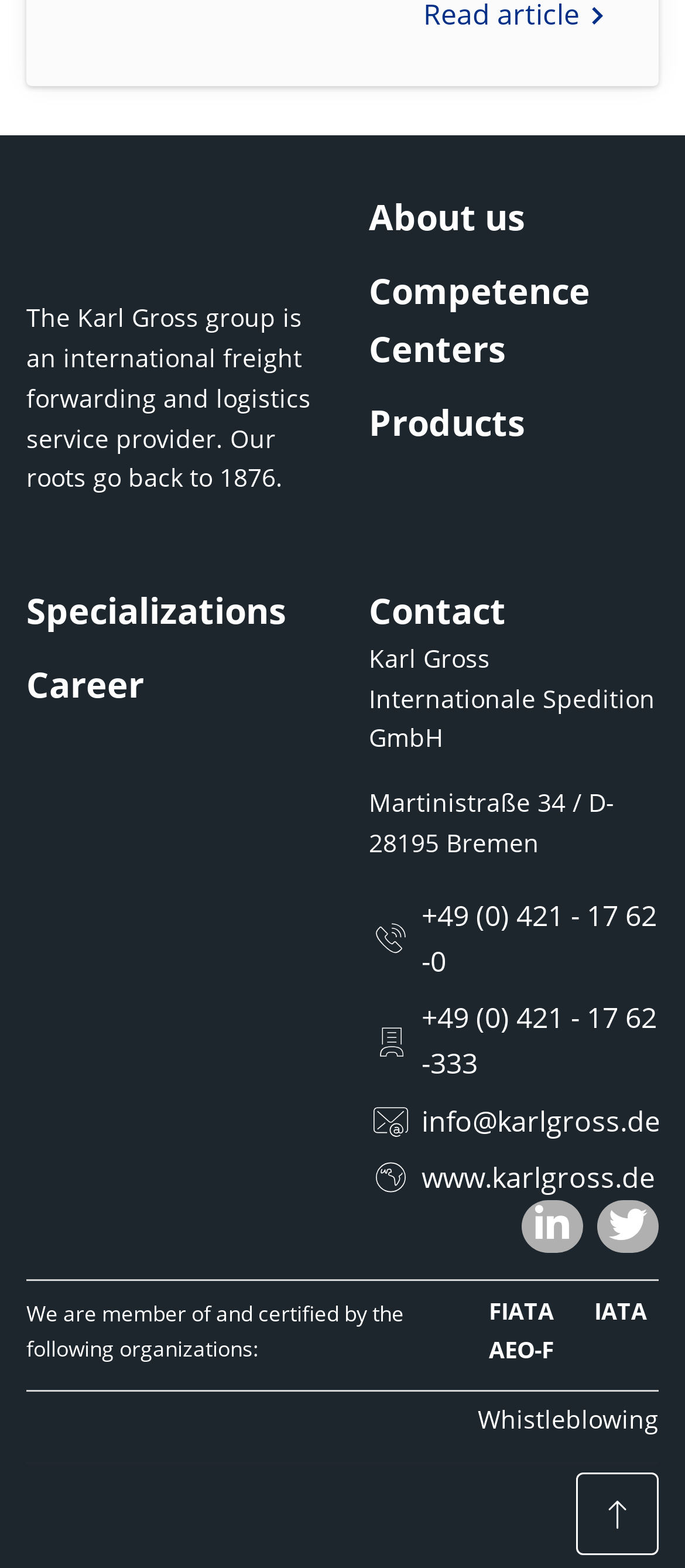Could you find the bounding box coordinates of the clickable area to complete this instruction: "Click on info@karlgross.de"?

[0.615, 0.702, 0.964, 0.727]